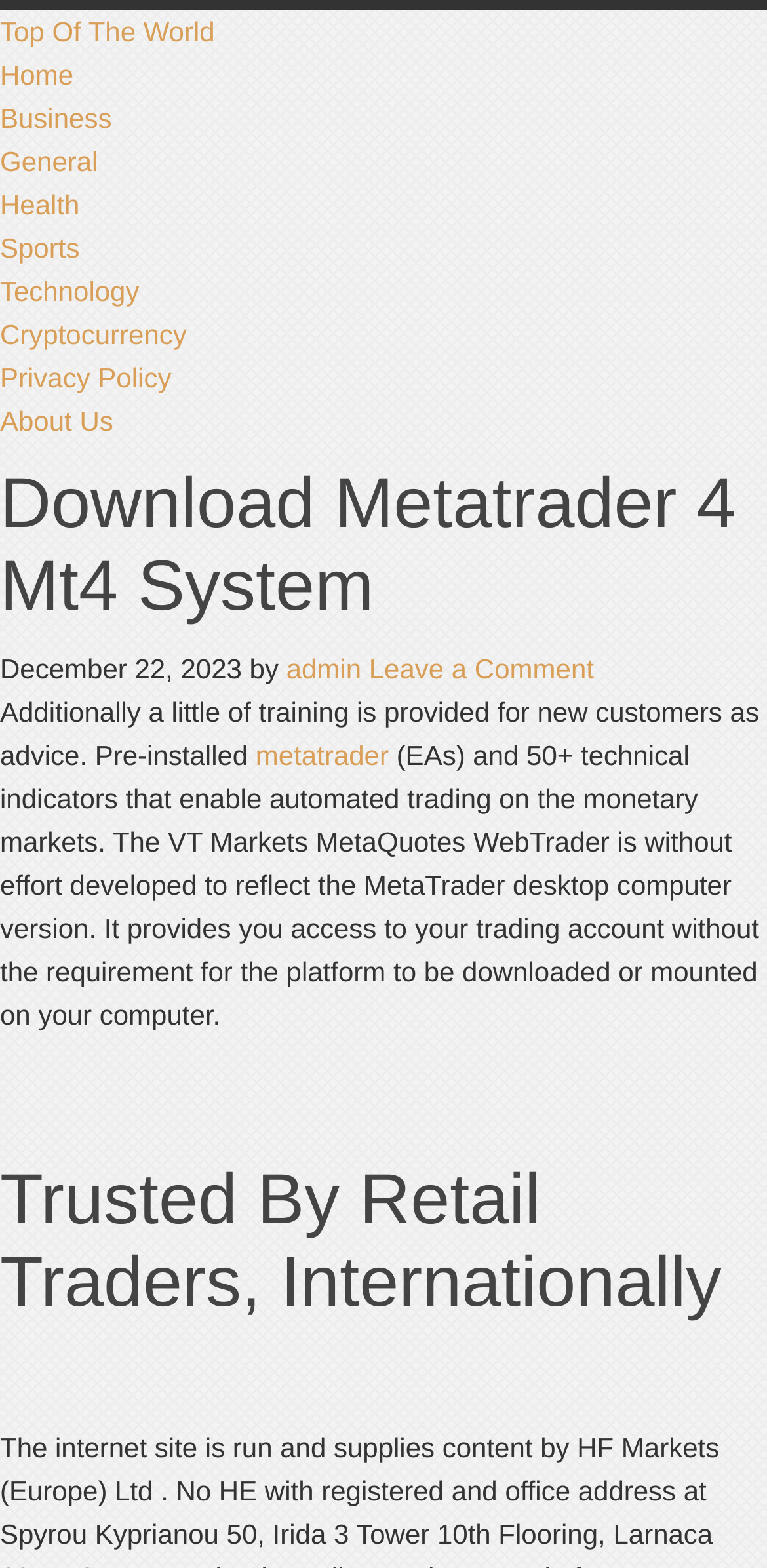Locate the bounding box coordinates of the element that should be clicked to execute the following instruction: "learn about cryptocurrency".

[0.0, 0.203, 0.243, 0.223]